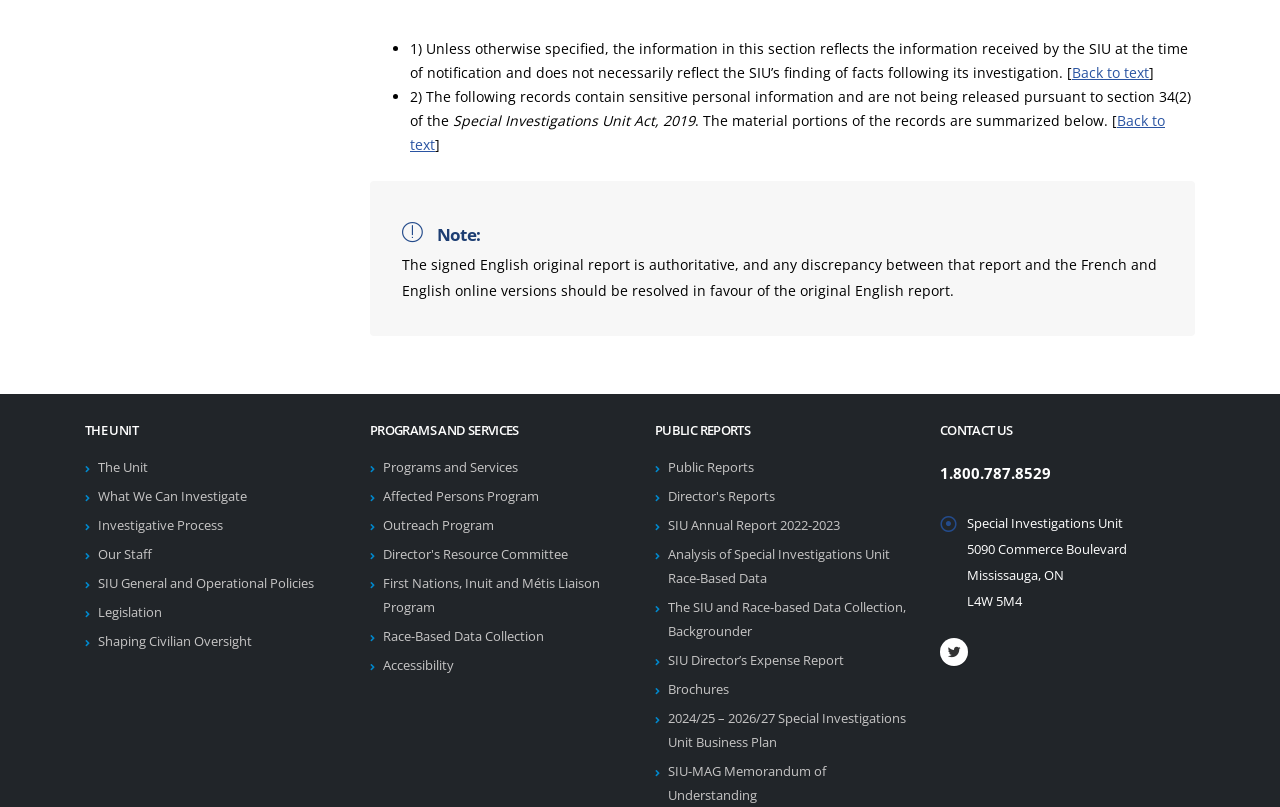Please specify the bounding box coordinates of the region to click in order to perform the following instruction: "Explore the 'VINTAGE FINDS' section".

None